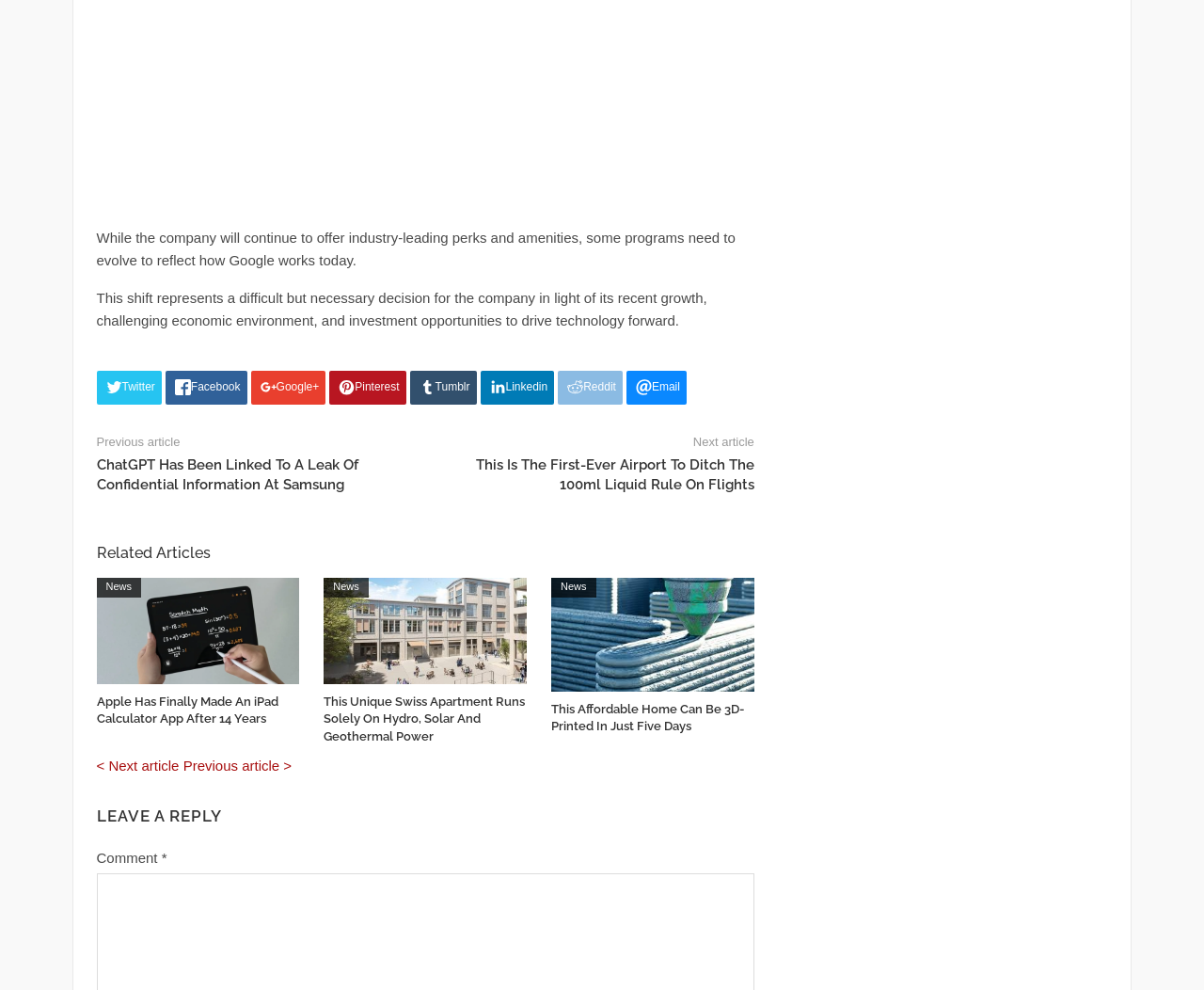Respond to the question with just a single word or phrase: 
How many articles are listed in the 'Related Articles' section?

3